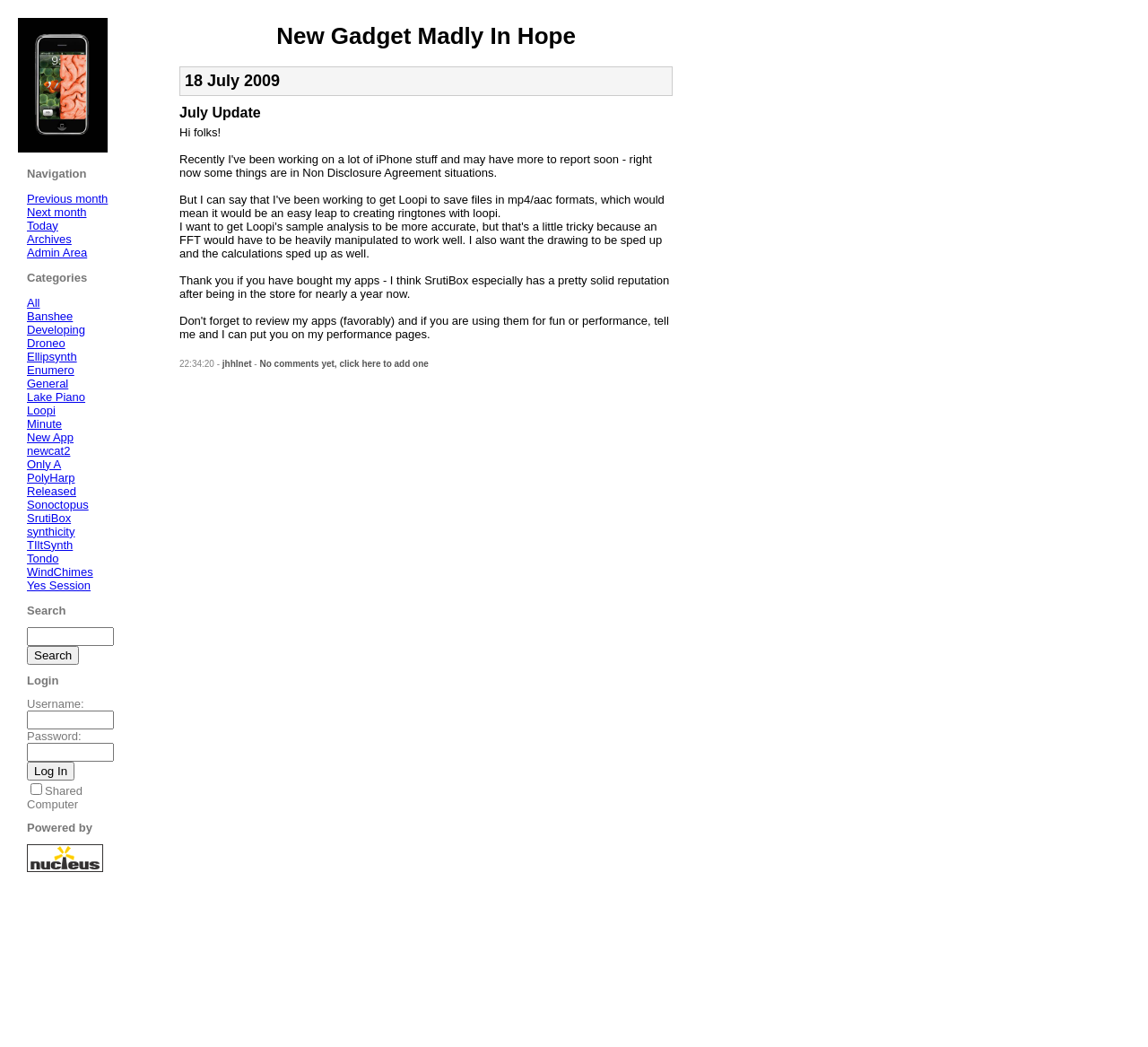Specify the bounding box coordinates of the area to click in order to follow the given instruction: "Visit the 'Admin Area'."

[0.023, 0.235, 0.076, 0.247]